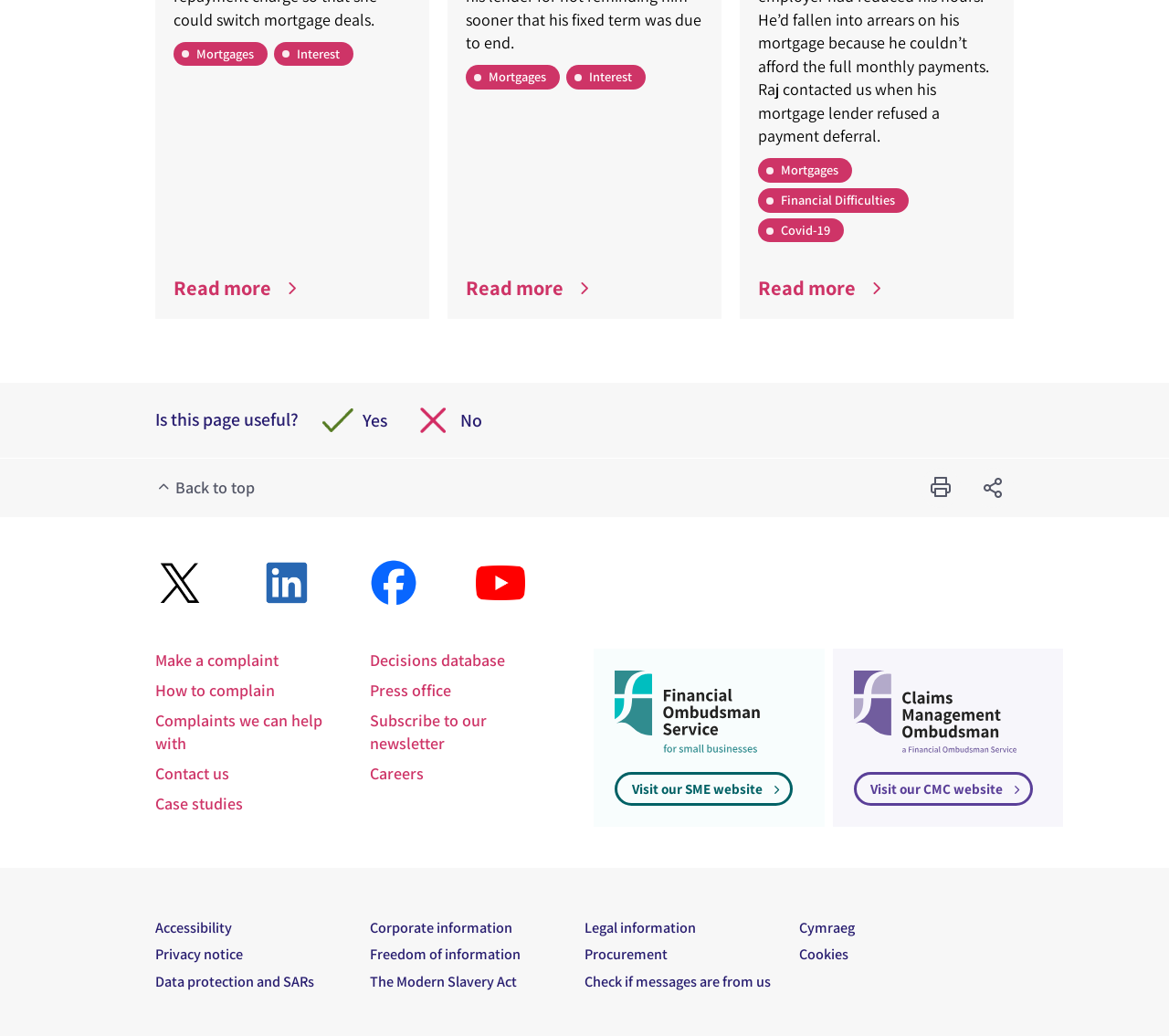Please specify the bounding box coordinates of the clickable section necessary to execute the following command: "Visit our SME website".

[0.526, 0.746, 0.678, 0.778]